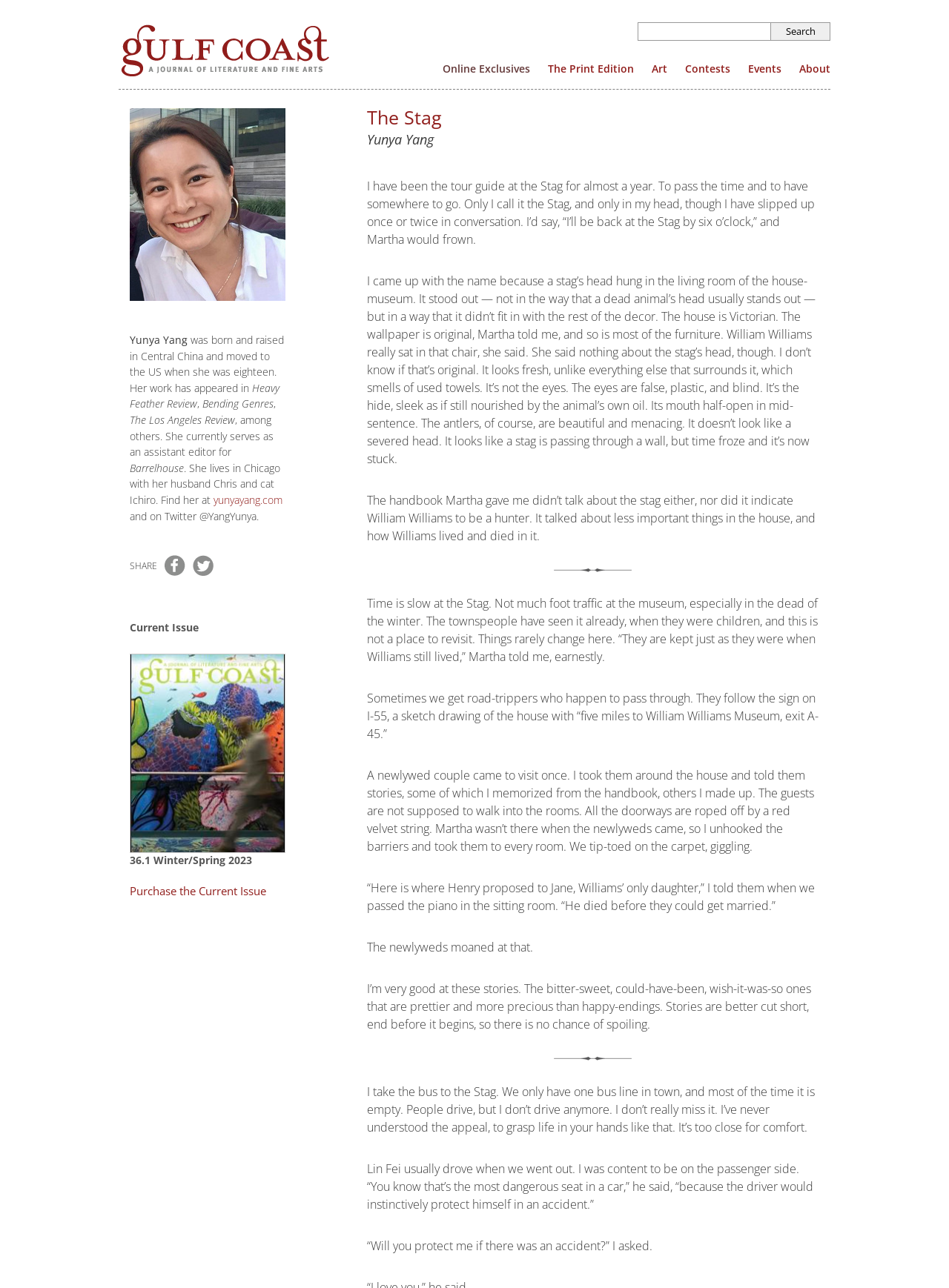Show the bounding box coordinates of the element that should be clicked to complete the task: "Navigate to the 'Financial Calculators' page".

None